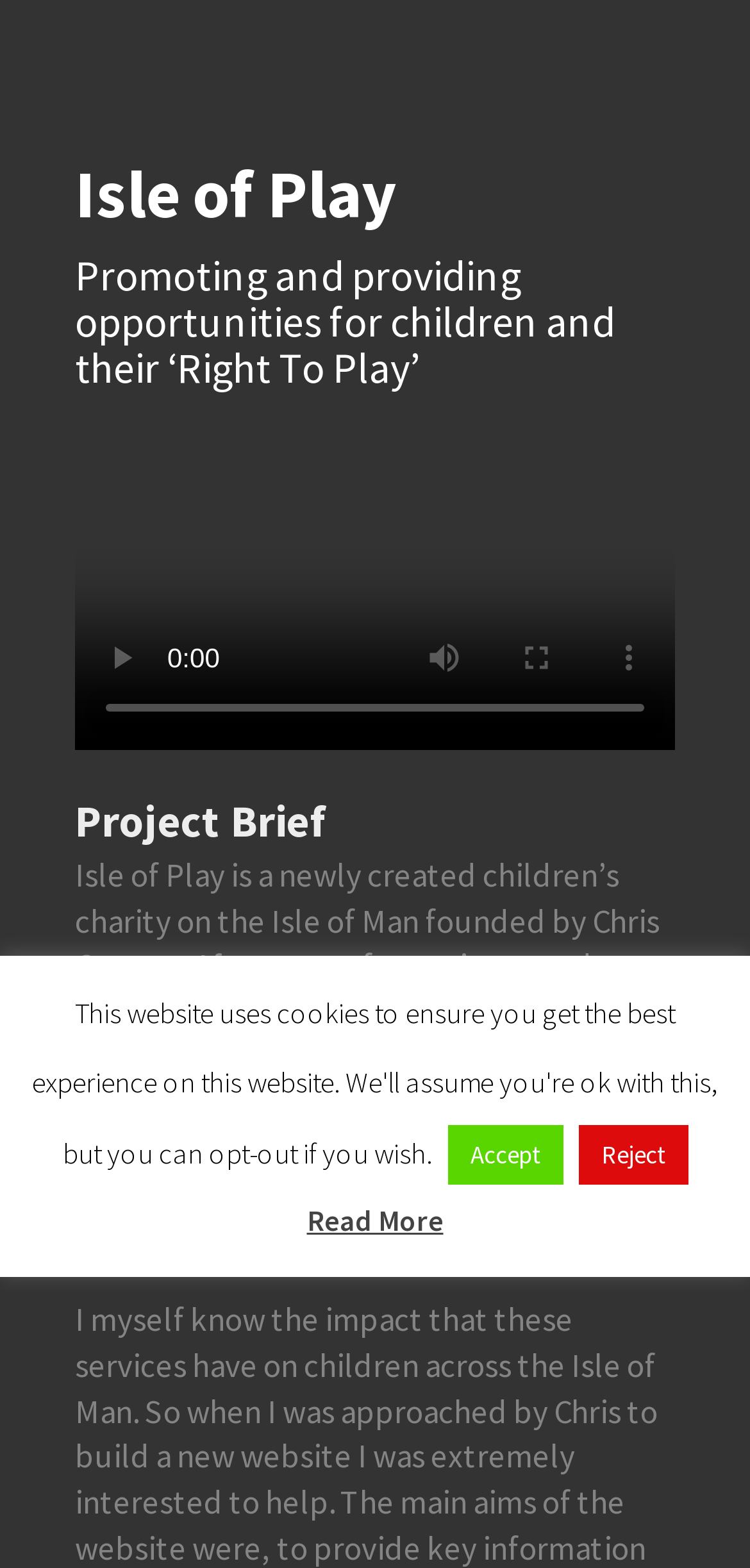Please provide a detailed answer to the question below based on the screenshot: 
What is the current state of the video?

I found the answer by looking at the slider element, which has the text 'video time scrubber' and is disabled. This suggests that the video is currently paused.